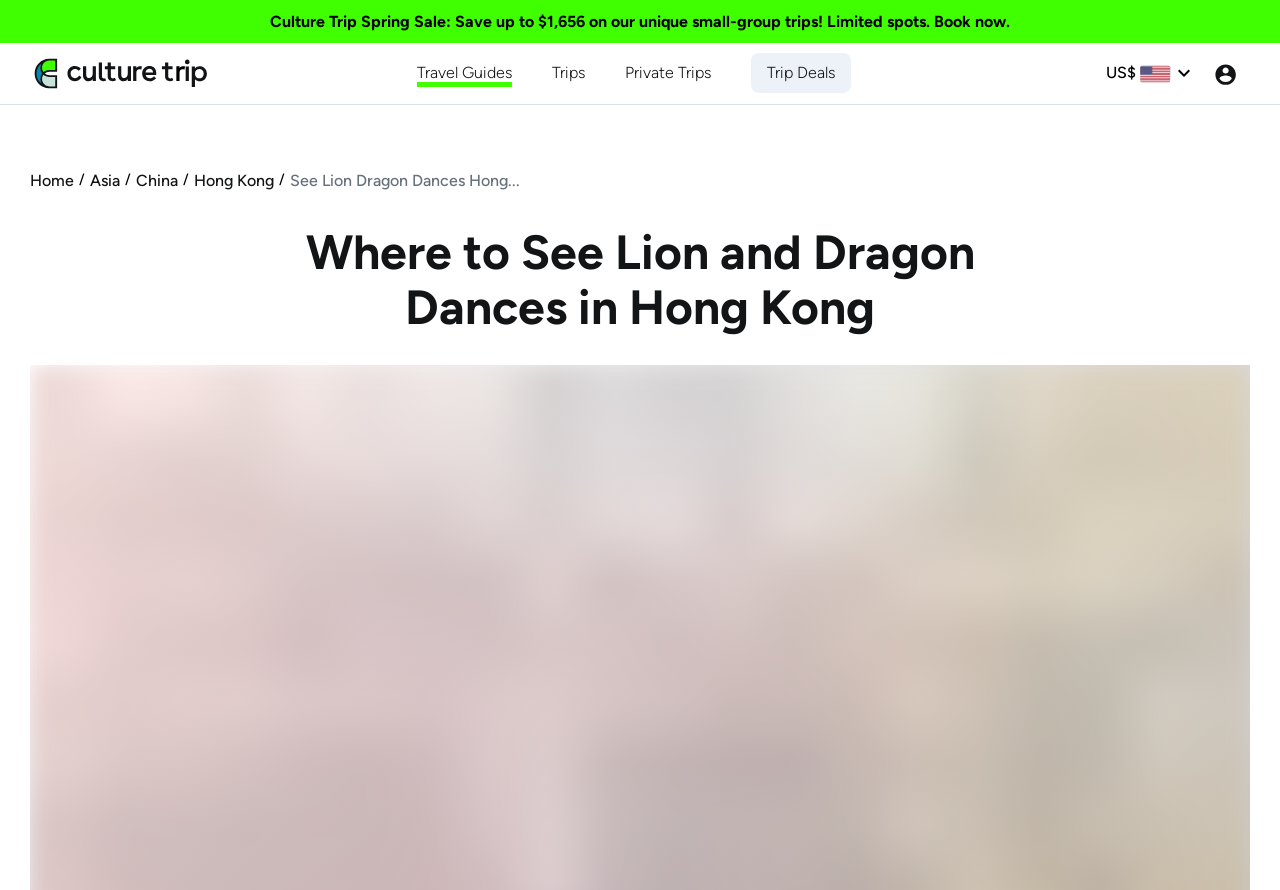How many navigation links are above the main heading?
Provide an in-depth and detailed explanation in response to the question.

I counted the number of link elements above the main heading 'Where to See Lion and Dragon Dances in Hong Kong' at coordinates [0.184, 0.252, 0.816, 0.376]. There are 5 links: 'Home', 'Asia', 'China', 'Hong Kong', and 'See Lion Dragon Dances Hong...'.